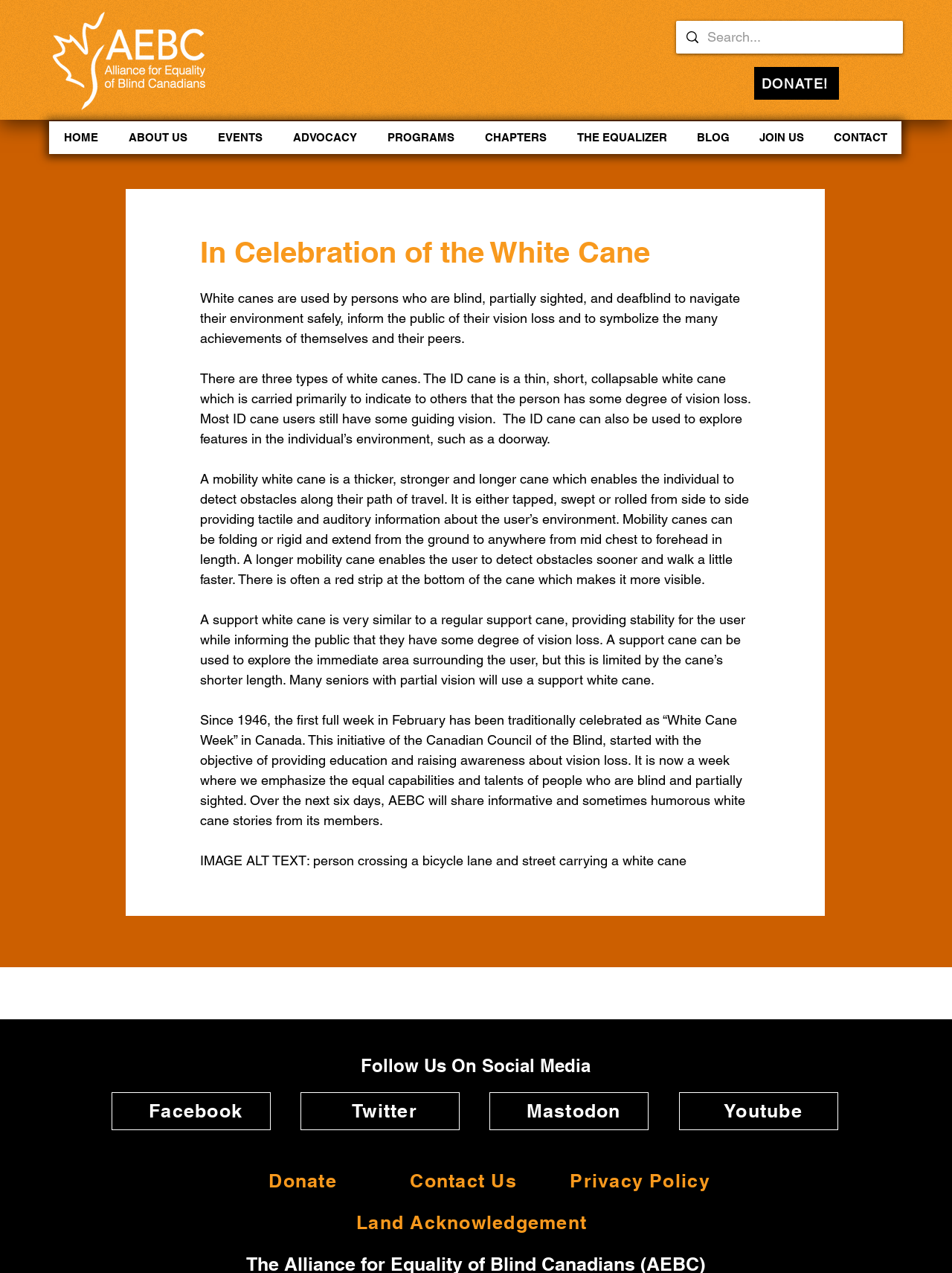Answer briefly with one word or phrase:
What is the color of the logo in the top-left corner?

White